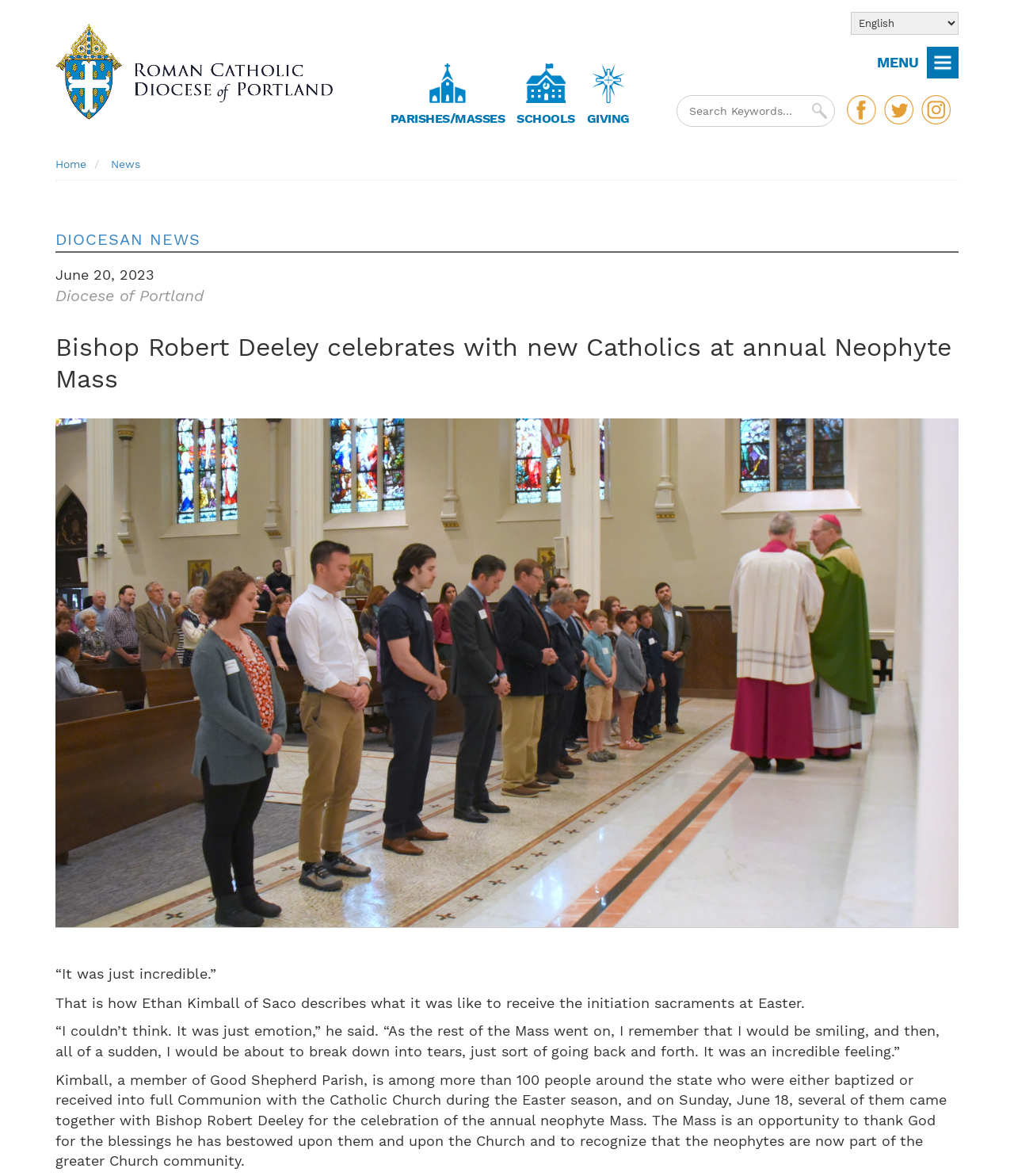Locate the heading on the webpage and return its text.

Bishop Robert Deeley celebrates with new Catholics at annual Neophyte Mass